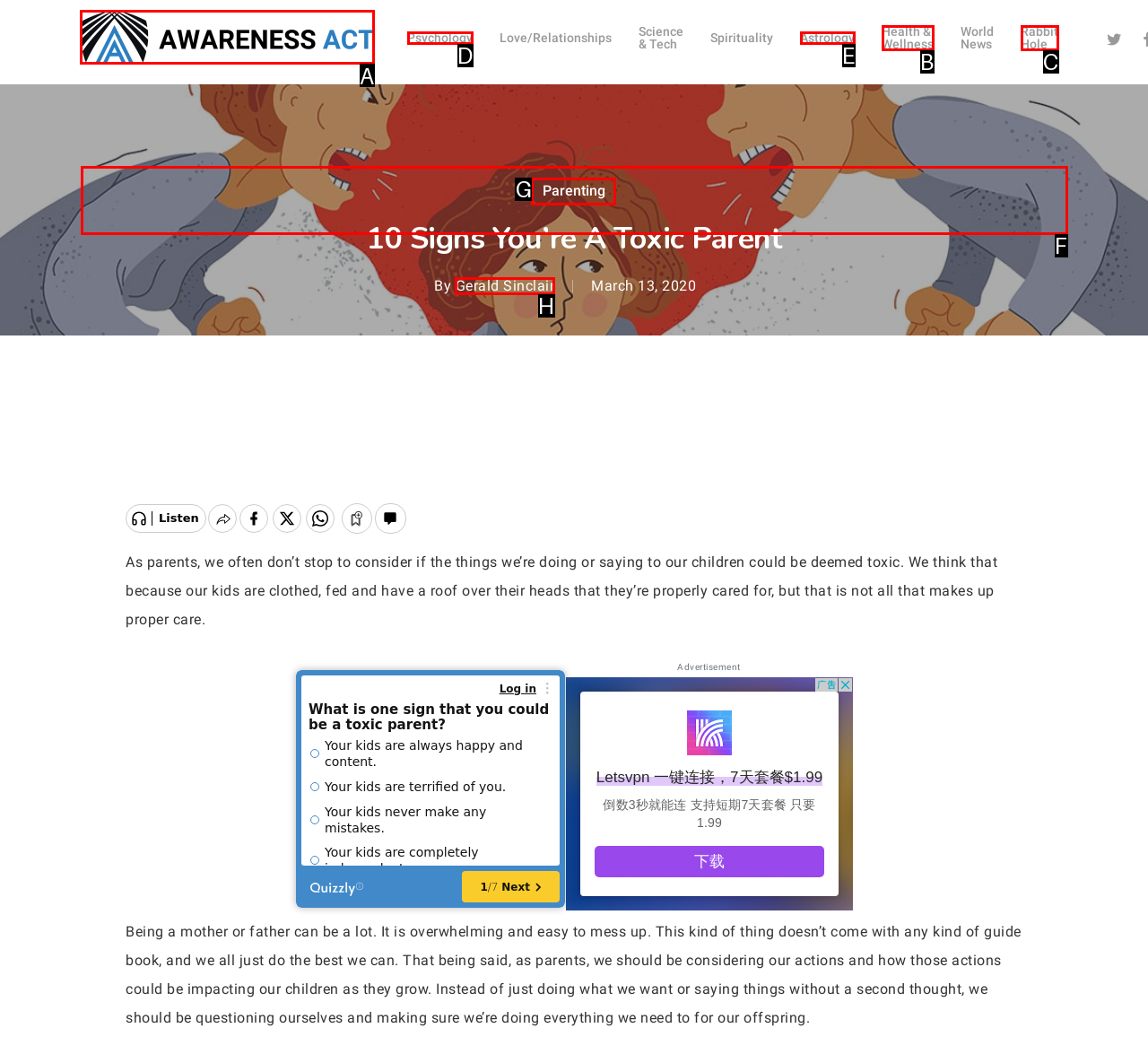Identify the letter of the option to click in order to visit the Awareness Act homepage. Answer with the letter directly.

A